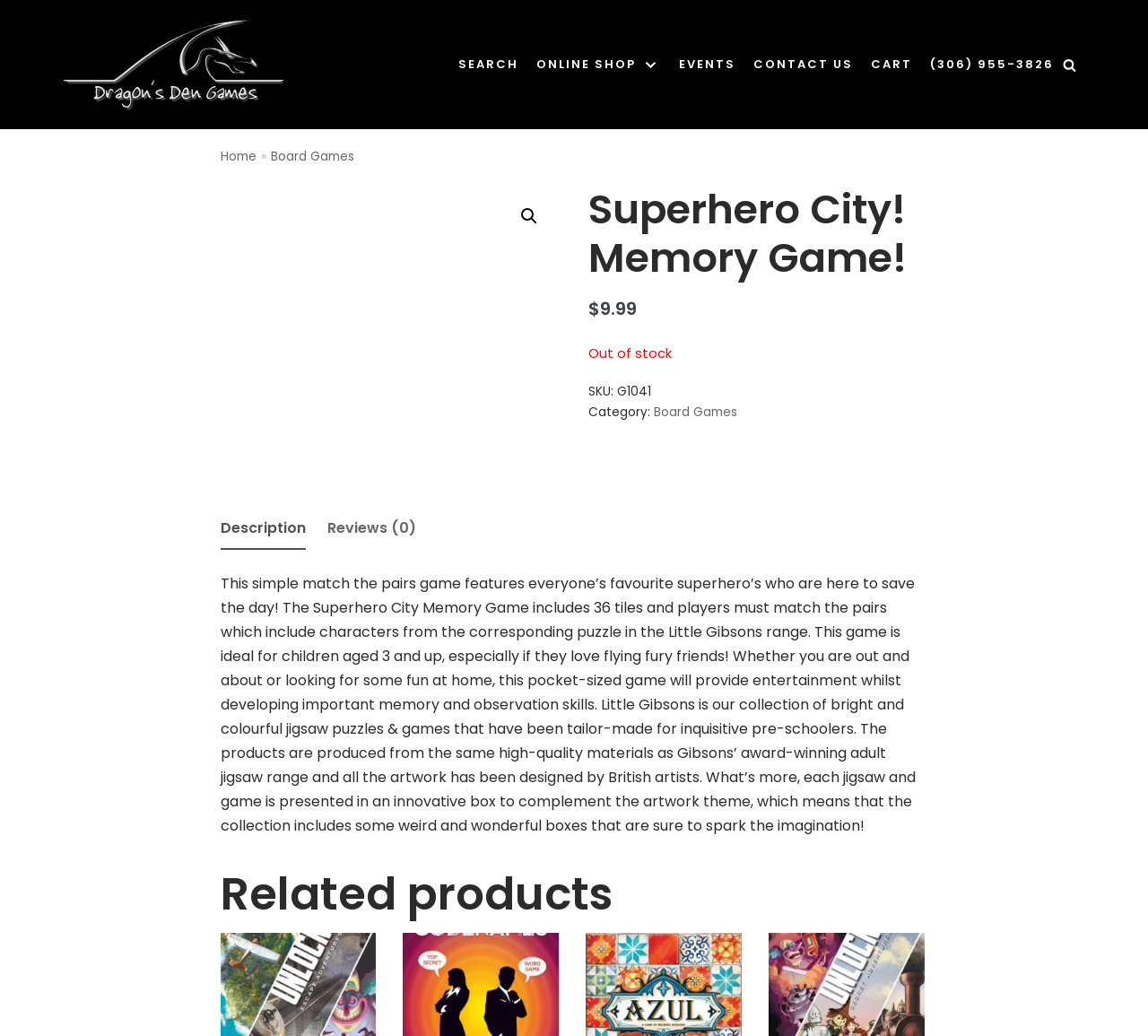Please specify the bounding box coordinates of the clickable region to carry out the following instruction: "Go to online shop". The coordinates should be four float numbers between 0 and 1, in the format [left, top, right, bottom].

[0.467, 0.052, 0.576, 0.073]